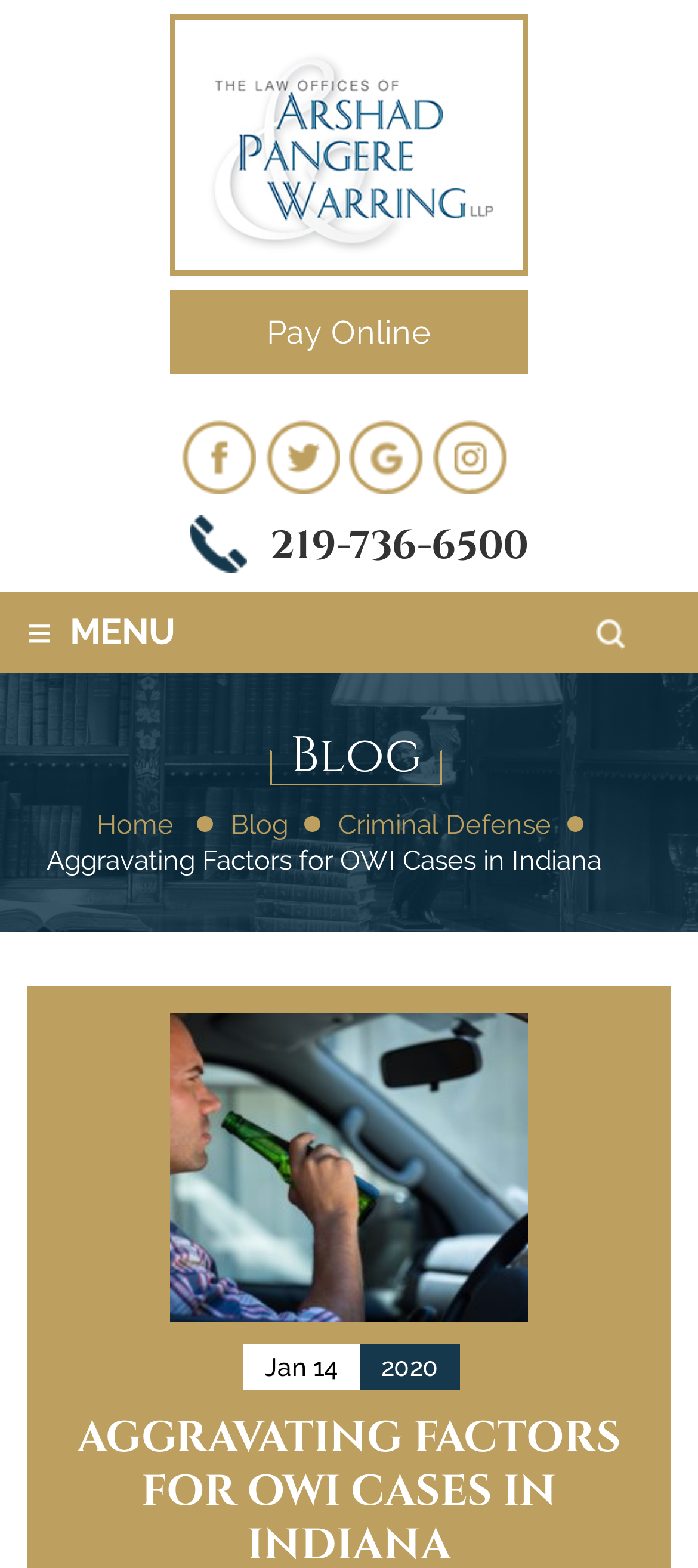Please determine the bounding box coordinates for the element that should be clicked to follow these instructions: "Search for something".

[0.756, 0.184, 0.962, 0.24]